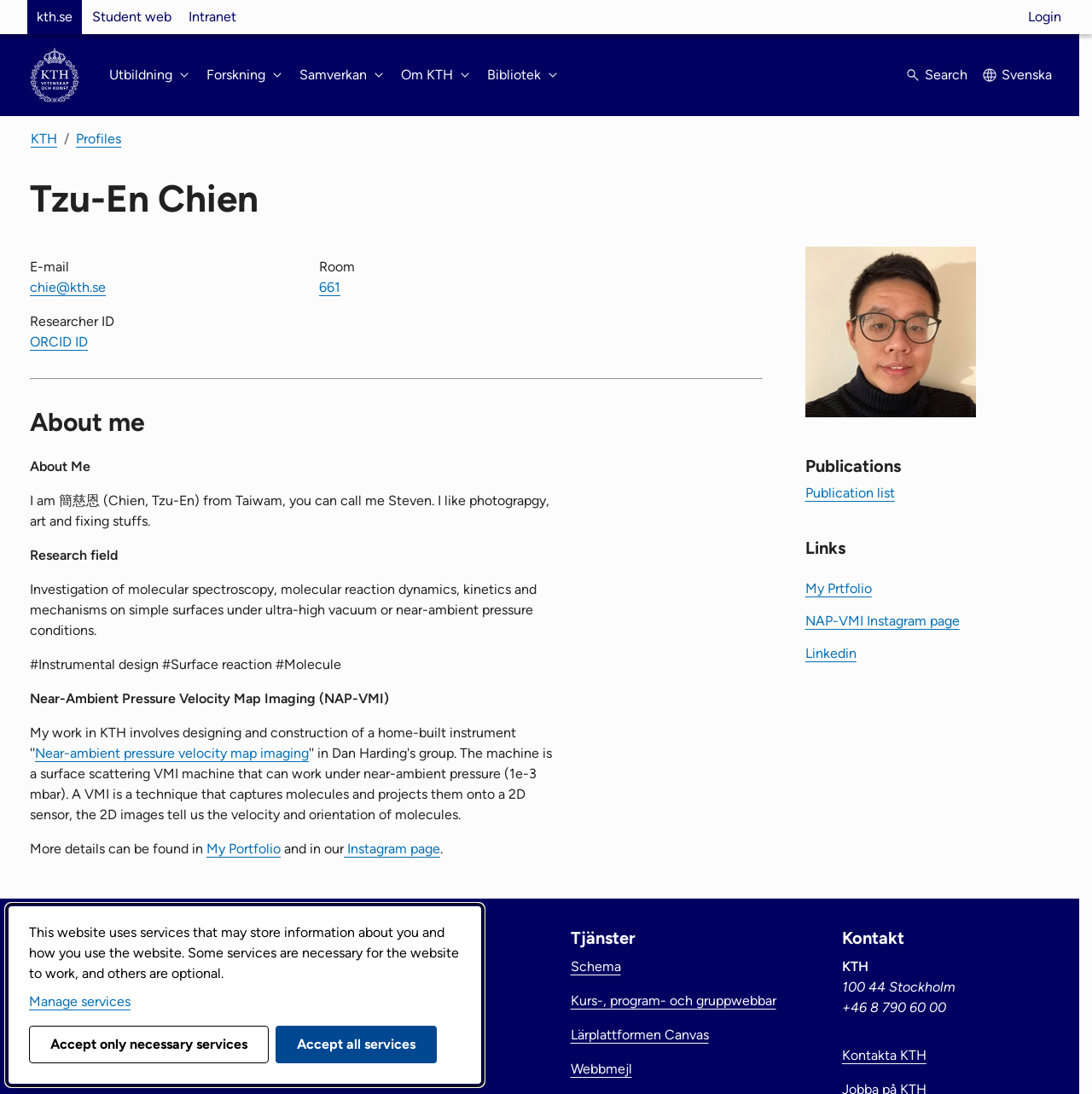Determine the bounding box coordinates of the region to click in order to accomplish the following instruction: "Contact us through email". Provide the coordinates as four float numbers between 0 and 1, specifically [left, top, right, bottom].

None